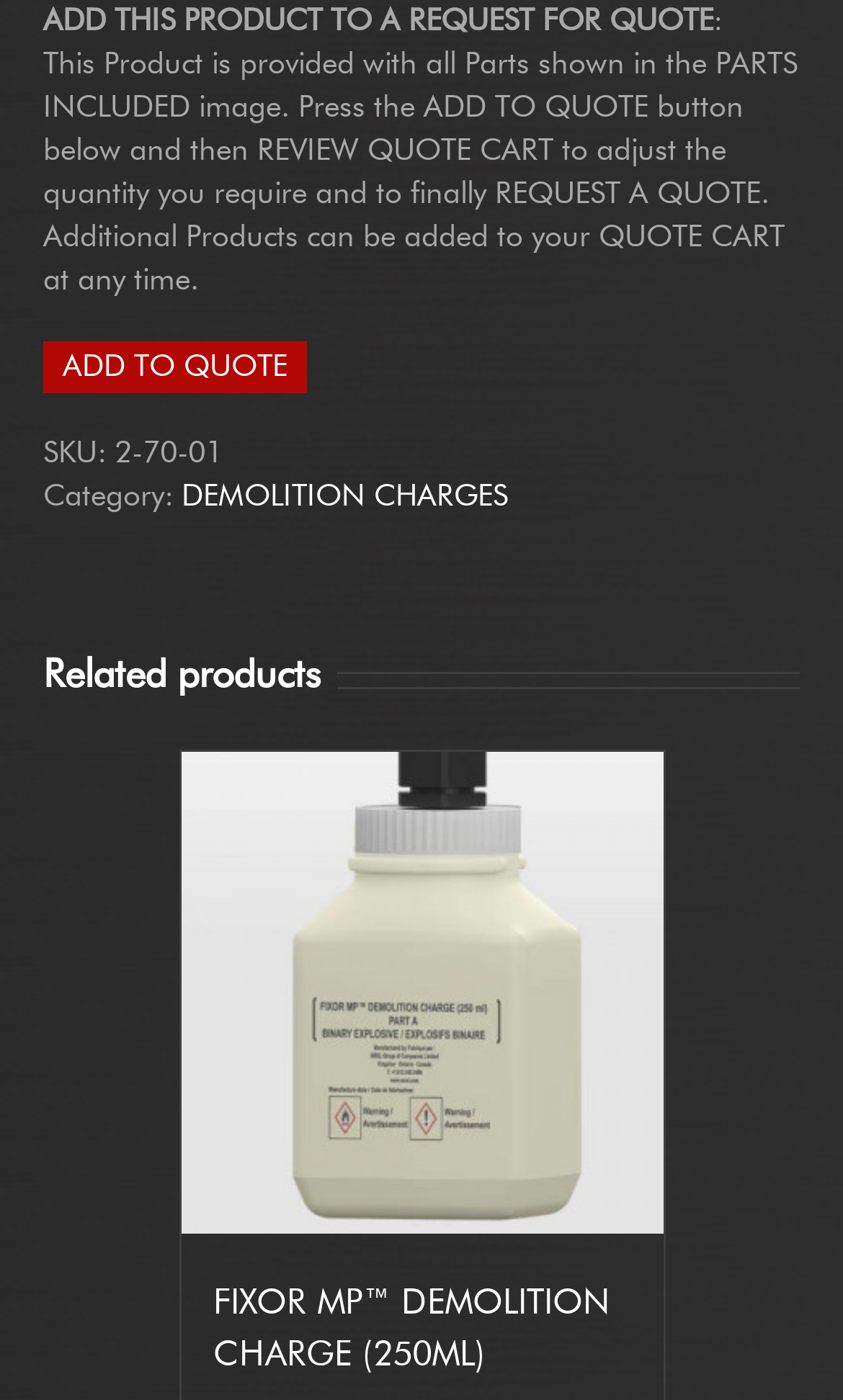Identify the bounding box of the UI element described as follows: "parent_node: Subscribe". Provide the coordinates as four float numbers in the range of 0 to 1 [left, top, right, bottom].

None